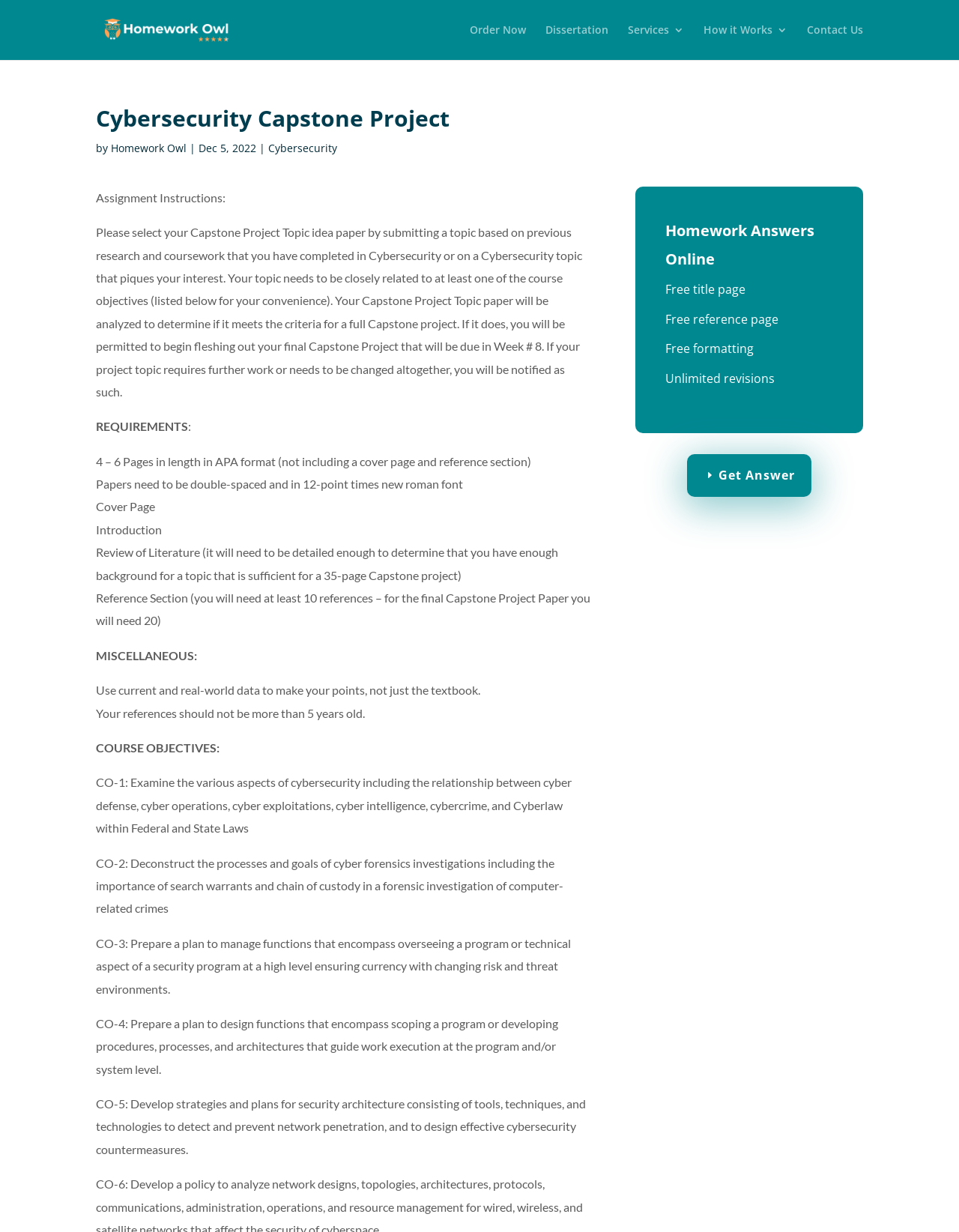Please determine the bounding box coordinates for the element that should be clicked to follow these instructions: "Get answer with 'E Get Answer'".

[0.717, 0.369, 0.846, 0.403]